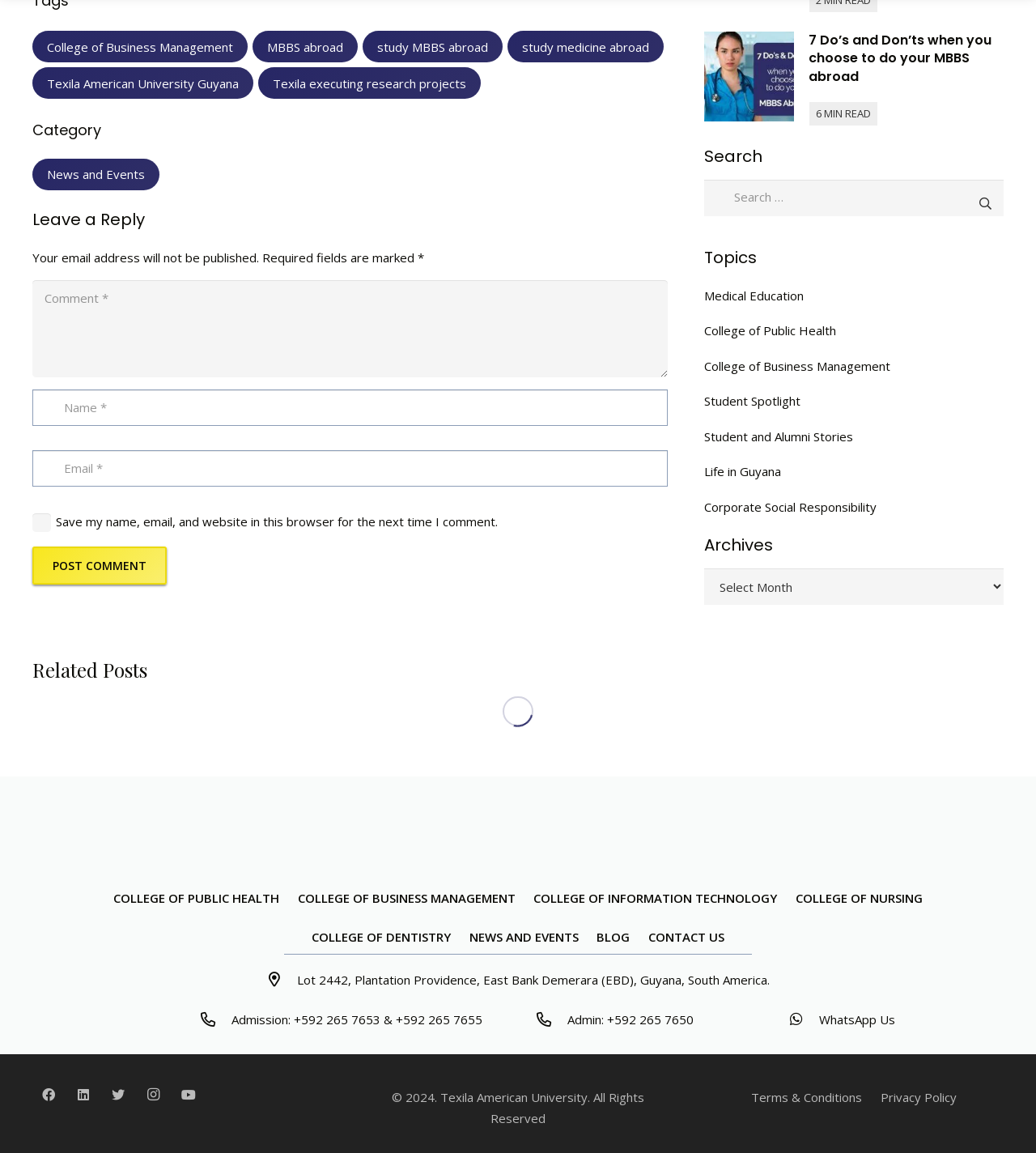Please locate the bounding box coordinates of the element's region that needs to be clicked to follow the instruction: "Click on the 'POST COMMENT' button". The bounding box coordinates should be provided as four float numbers between 0 and 1, i.e., [left, top, right, bottom].

[0.031, 0.474, 0.161, 0.507]